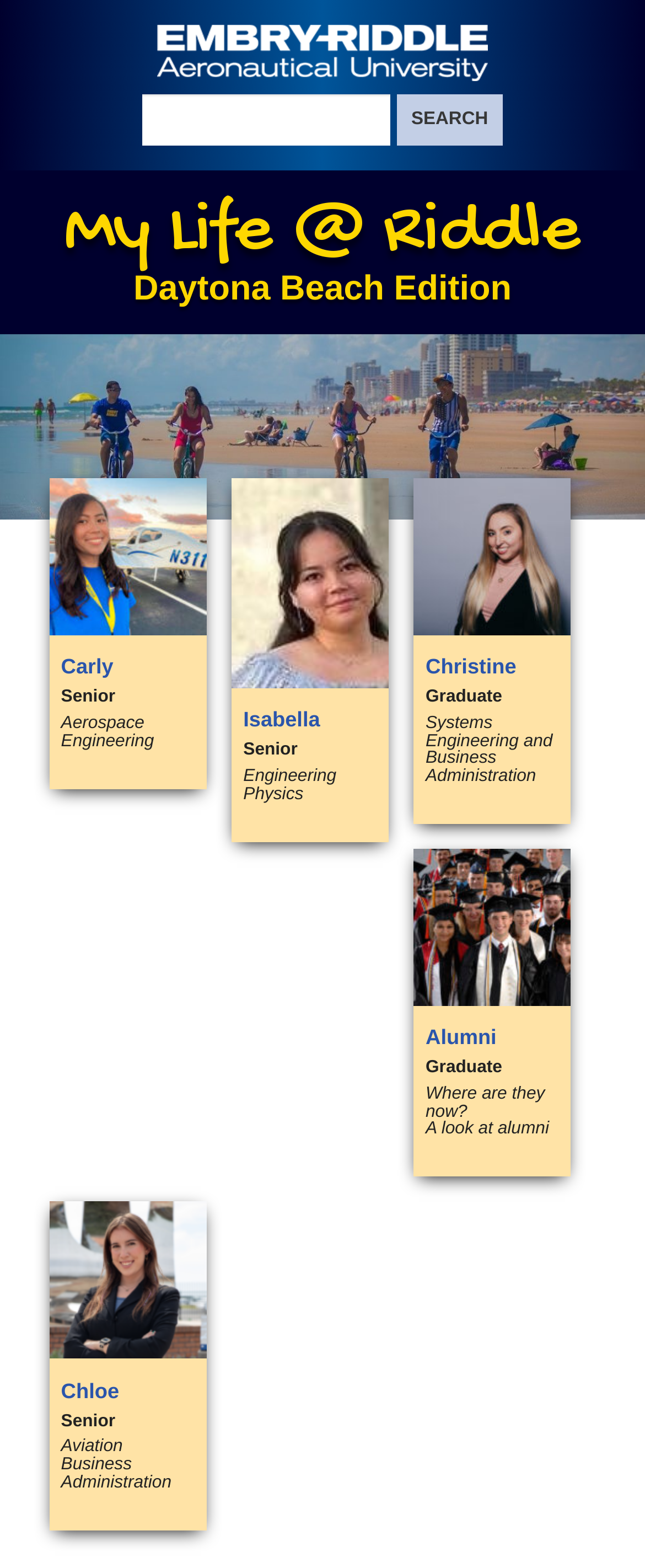Can you specify the bounding box coordinates for the region that should be clicked to fulfill this instruction: "Check out Alumni Graduate Where are they now?".

[0.641, 0.541, 0.885, 0.751]